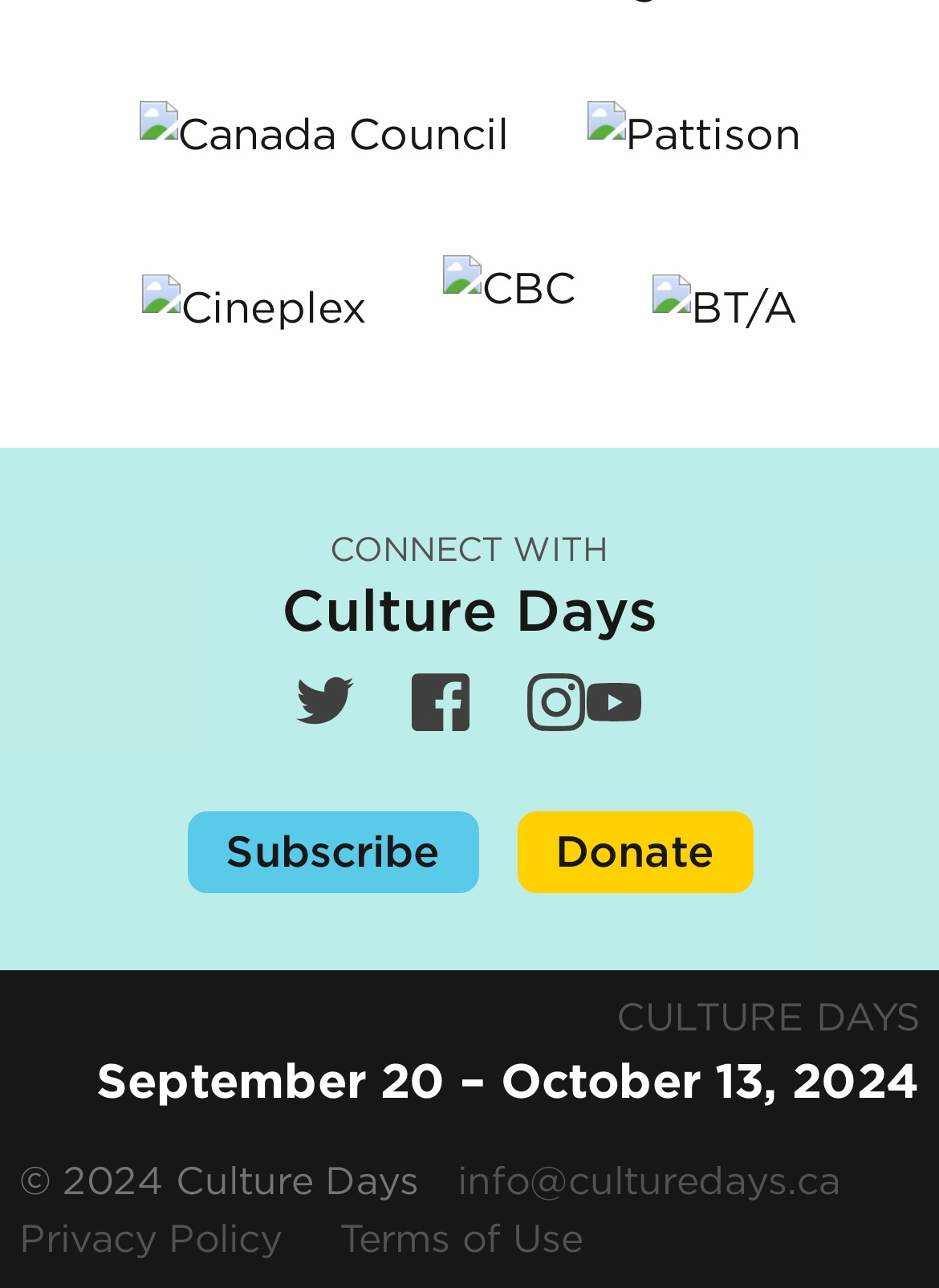Show the bounding box coordinates of the region that should be clicked to follow the instruction: "Donate to Culture Days."

[0.55, 0.63, 0.801, 0.693]